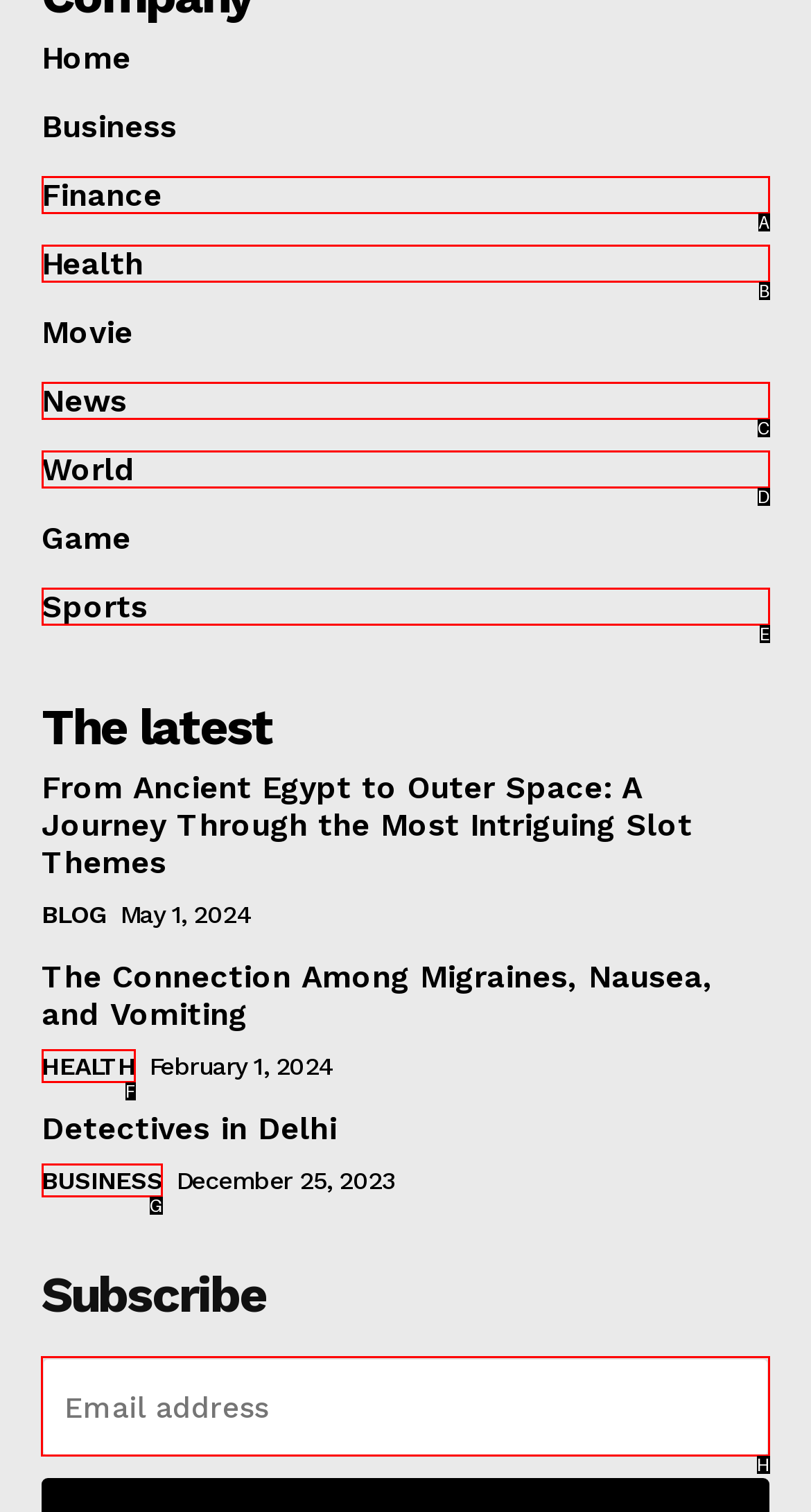Which lettered option should be clicked to achieve the task: Subscribe with your email? Choose from the given choices.

H